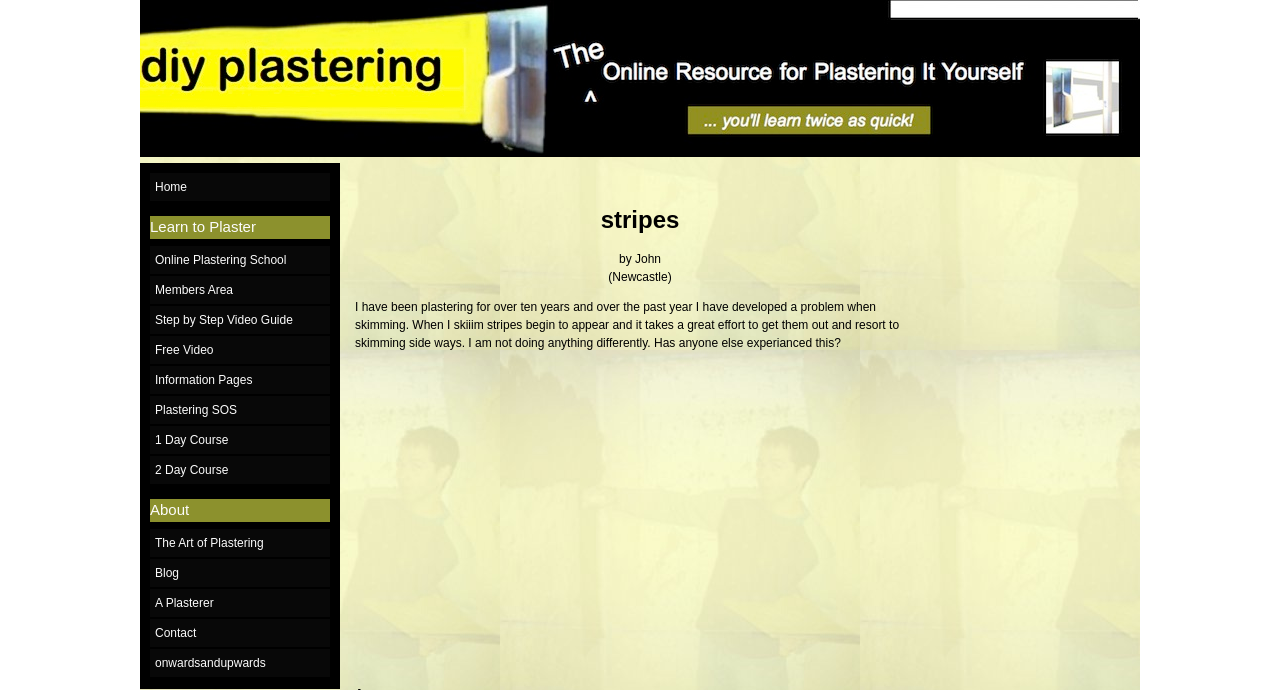Identify the bounding box coordinates of the element that should be clicked to fulfill this task: "read the post by John". The coordinates should be provided as four float numbers between 0 and 1, i.e., [left, top, right, bottom].

[0.277, 0.435, 0.702, 0.507]